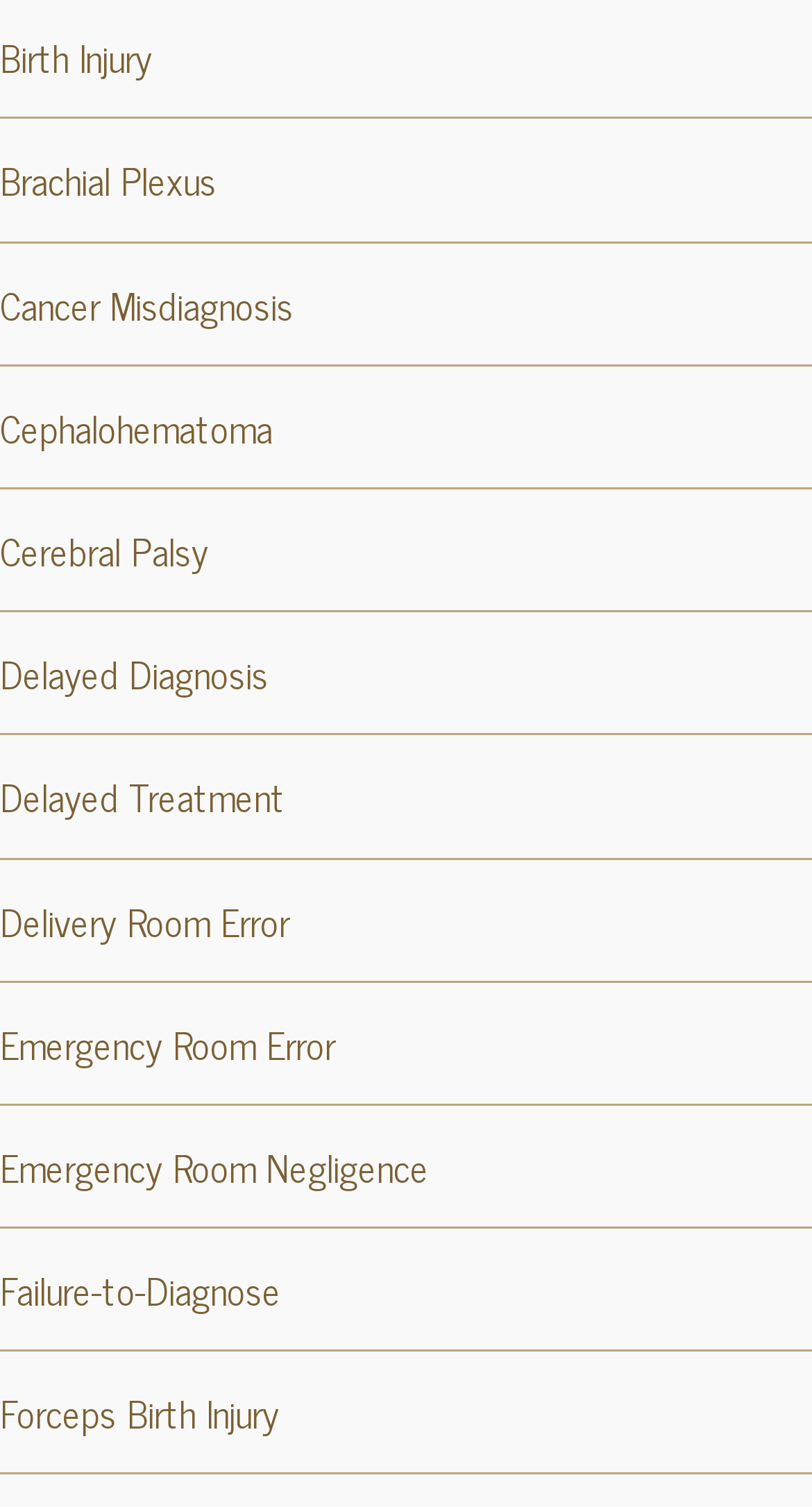How many links are related to medical conditions?
Answer with a single word or phrase, using the screenshot for reference.

13